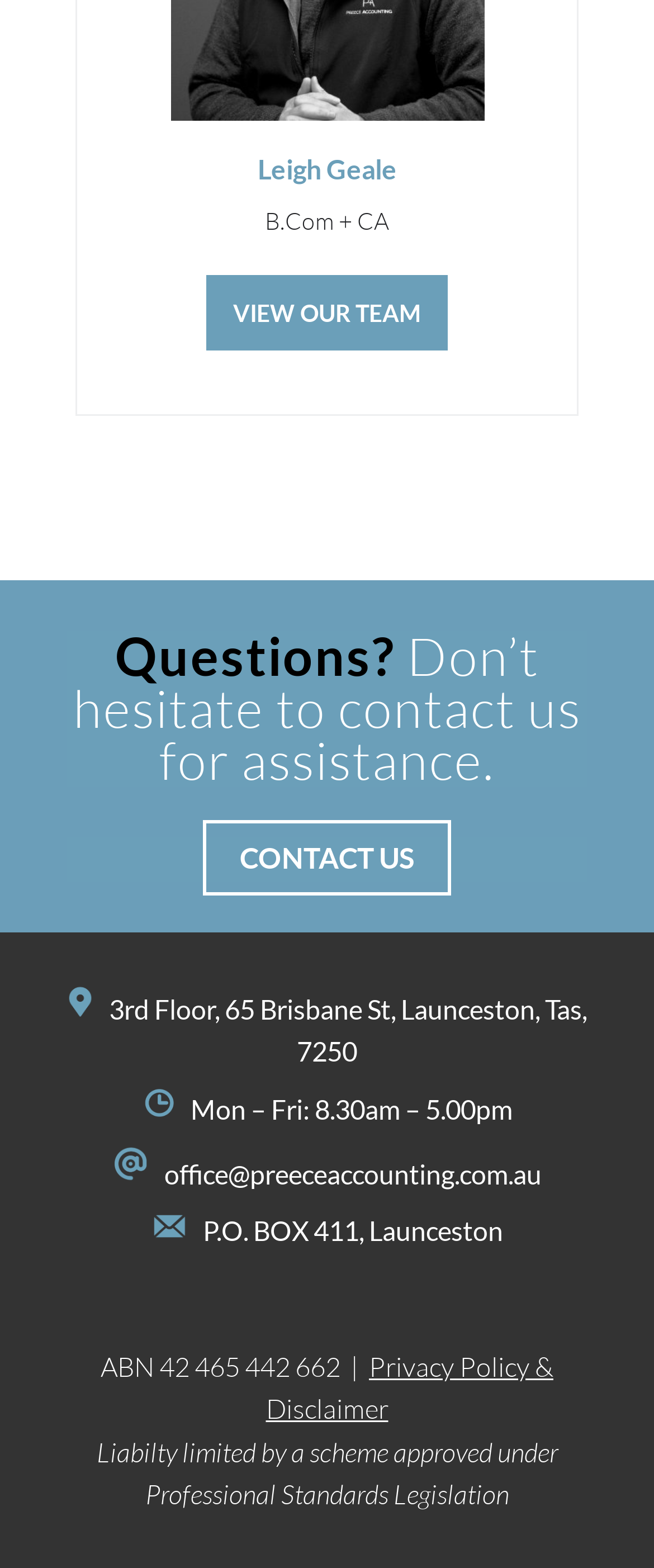Please find the bounding box for the UI element described by: "Privacy Policy & Disclaimer".

[0.406, 0.86, 0.846, 0.909]